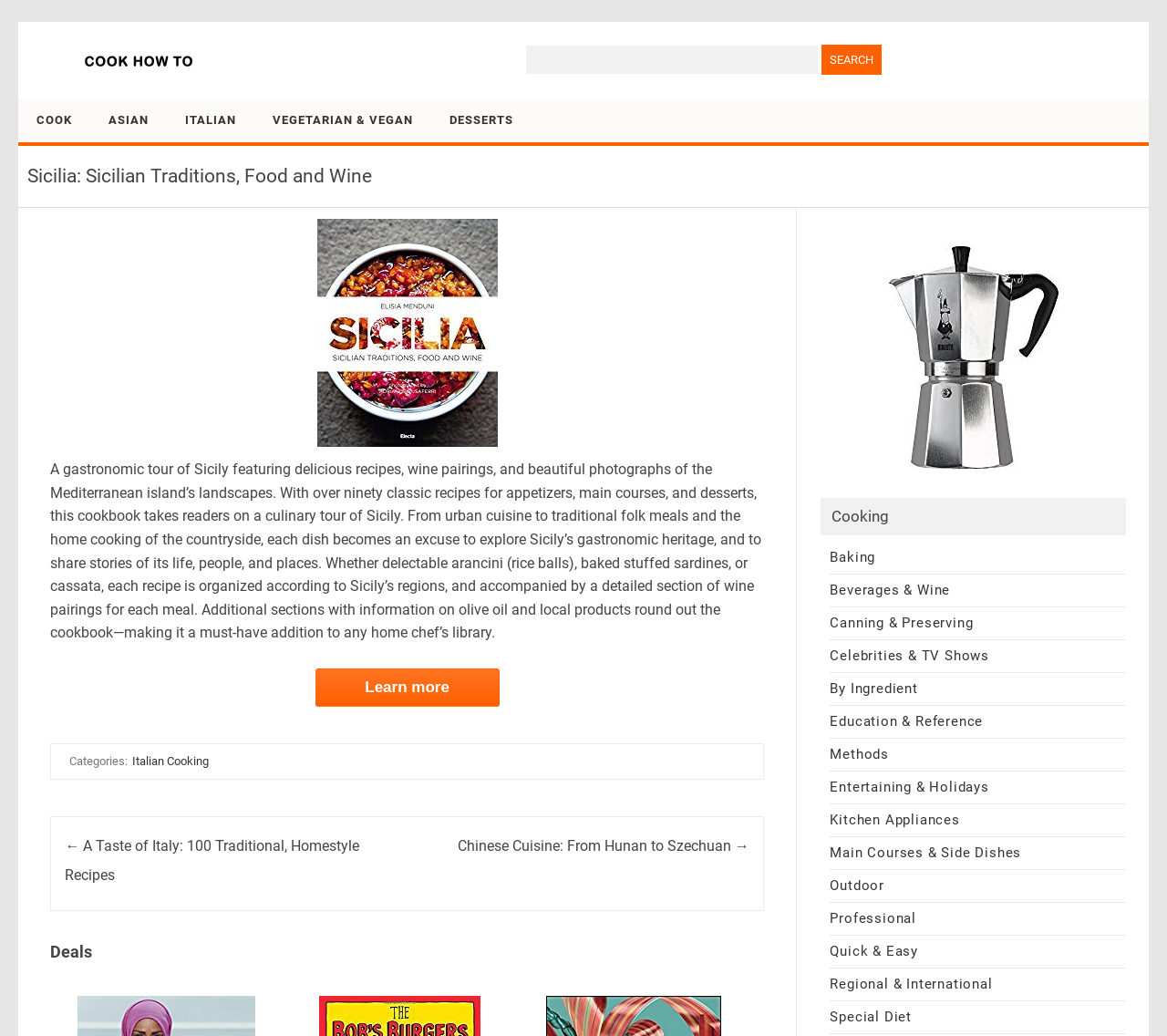Determine the bounding box coordinates of the section to be clicked to follow the instruction: "View deals on Bialetti espresso maker". The coordinates should be given as four float numbers between 0 and 1, formatted as [left, top, right, bottom].

[0.703, 0.235, 0.965, 0.455]